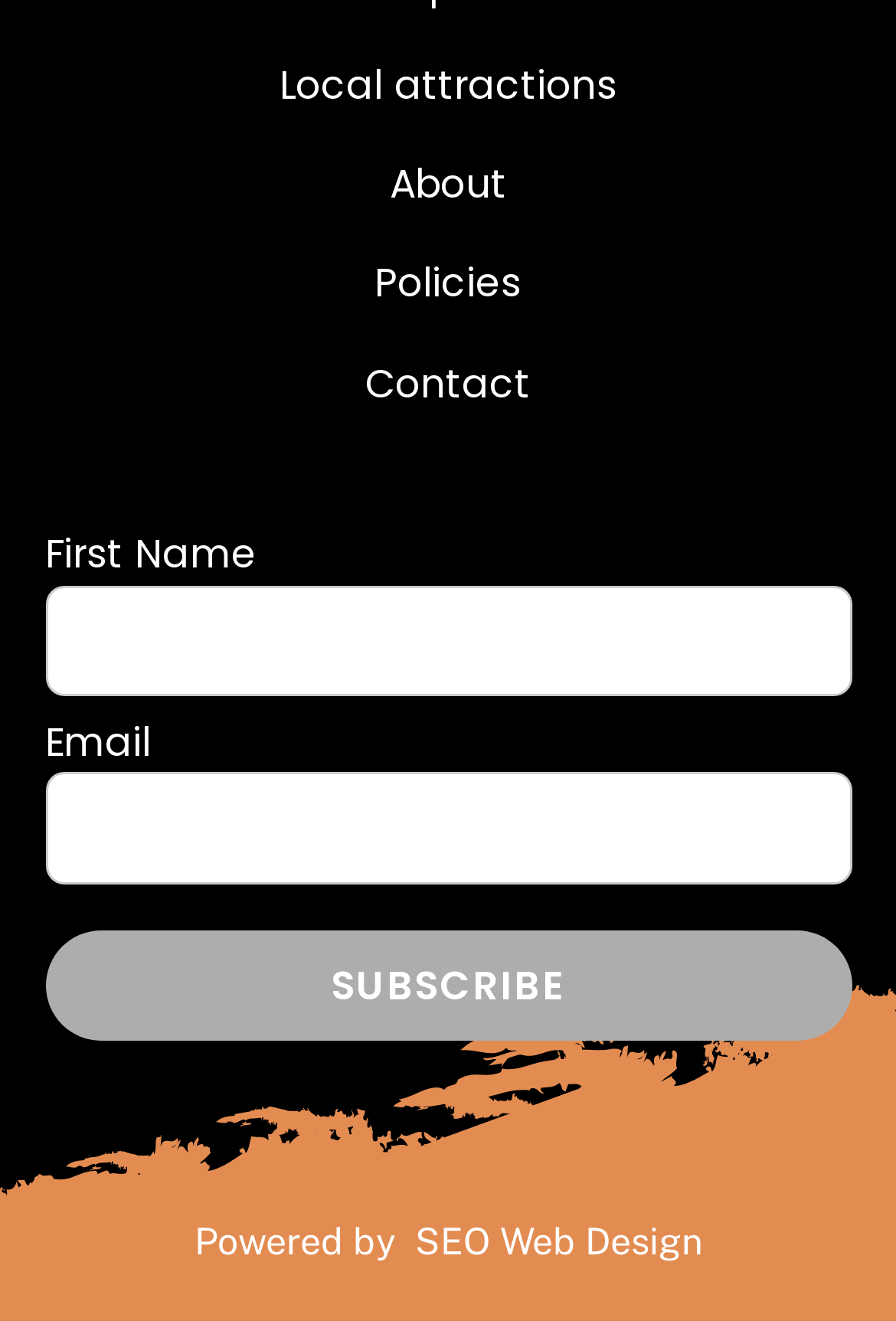Provide the bounding box coordinates of the HTML element this sentence describes: "parent_node: Email name="tb_optin_email"". The bounding box coordinates consist of four float numbers between 0 and 1, i.e., [left, top, right, bottom].

[0.05, 0.585, 0.95, 0.669]